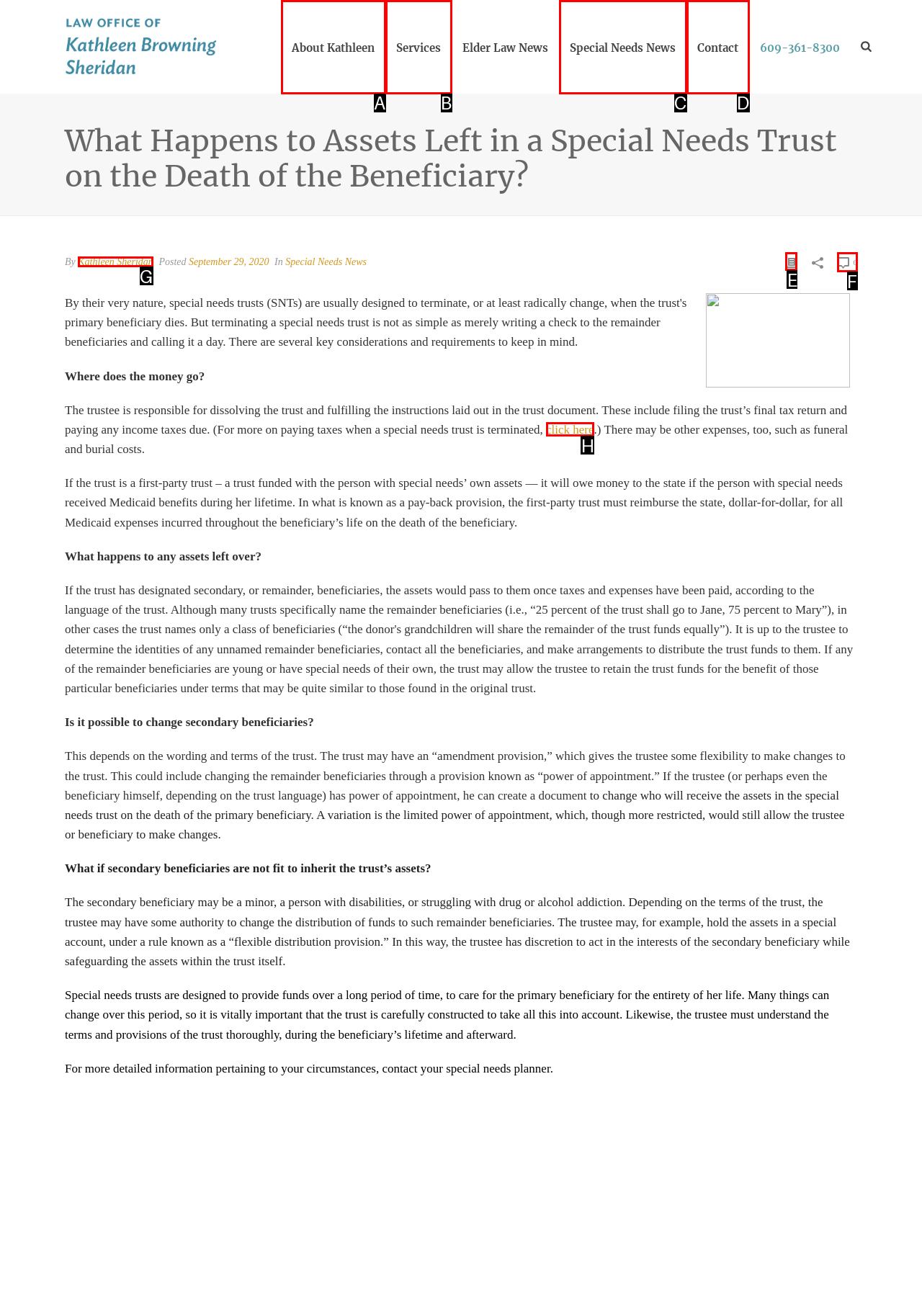Tell me which one HTML element I should click to complete this task: Contact Kathleen Sheridan Answer with the option's letter from the given choices directly.

G